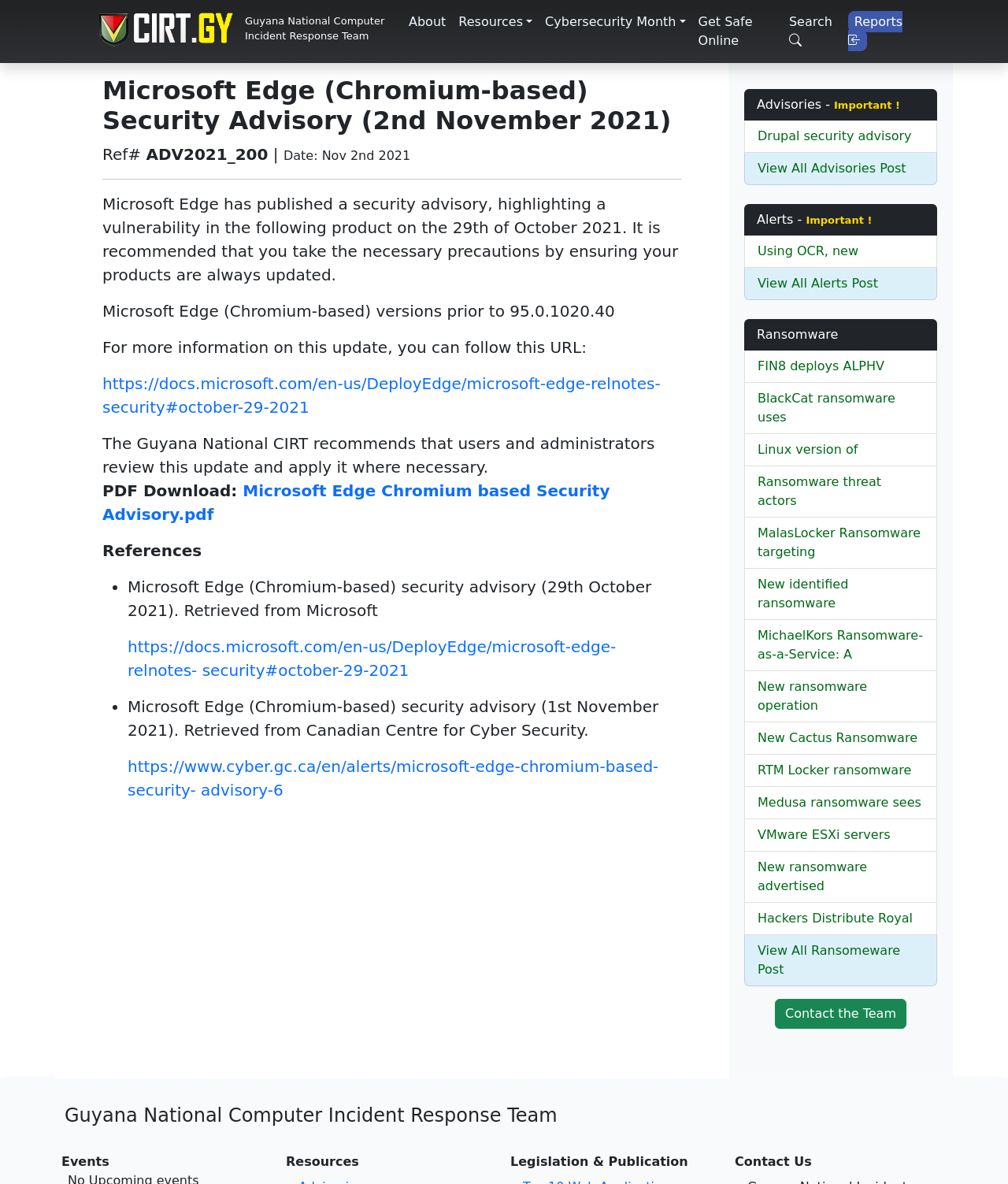What is the purpose of the advisory on Microsoft Edge?
Using the information from the image, answer the question thoroughly.

I found the answer by reading the text on the webpage, which says 'Microsoft Edge has published a security advisory, highlighting a vulnerability in the following product on the 29th of October 2021. It is recommended that you take the necessary precautions by ensuring your products are always updated.' This suggests that the purpose of the advisory is to inform users to update to a secure version of Microsoft Edge.